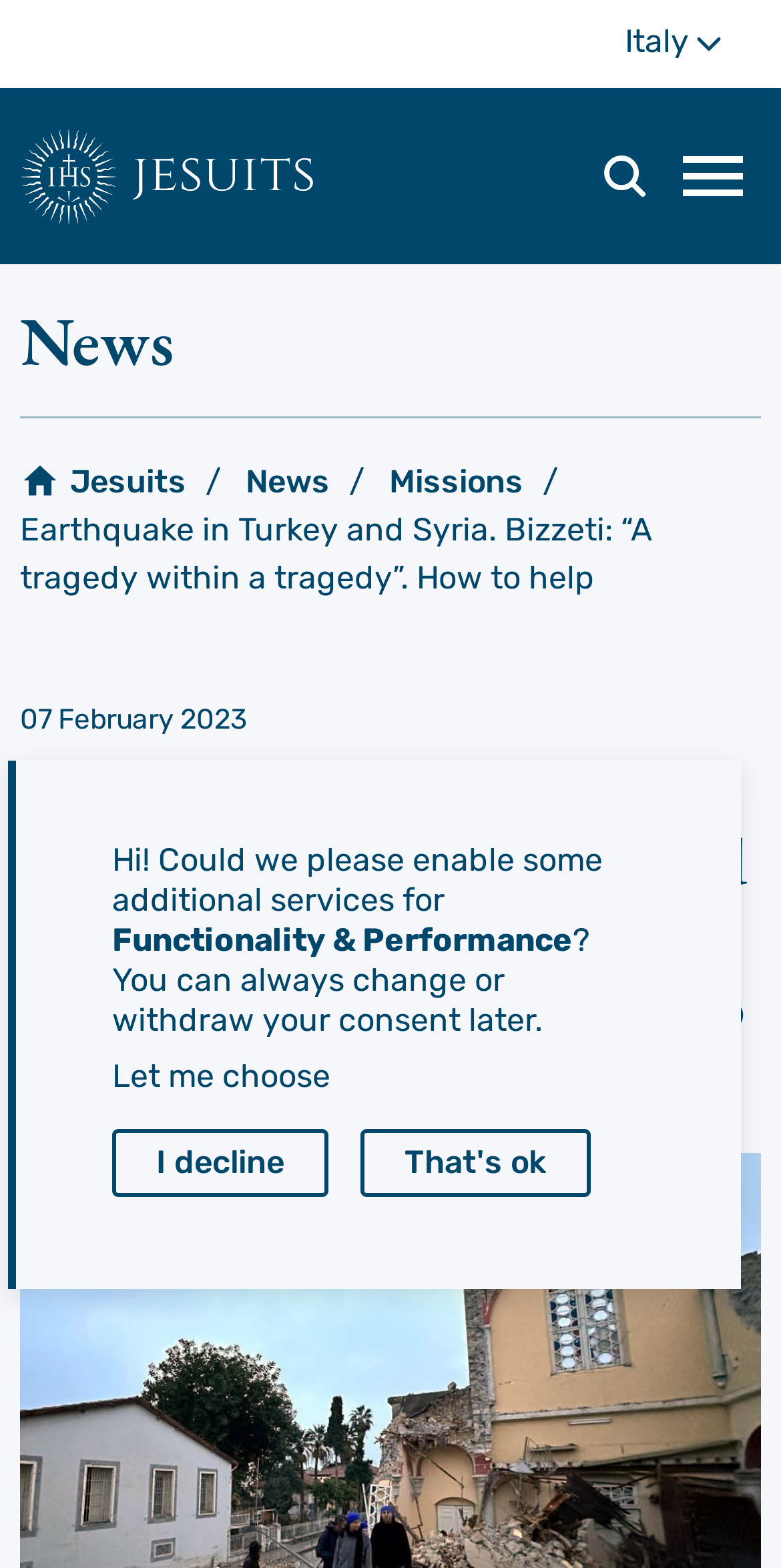Locate the bounding box coordinates of the element that should be clicked to fulfill the instruction: "Visit the 'Jesuits' page".

[0.169, 0.089, 0.406, 0.134]